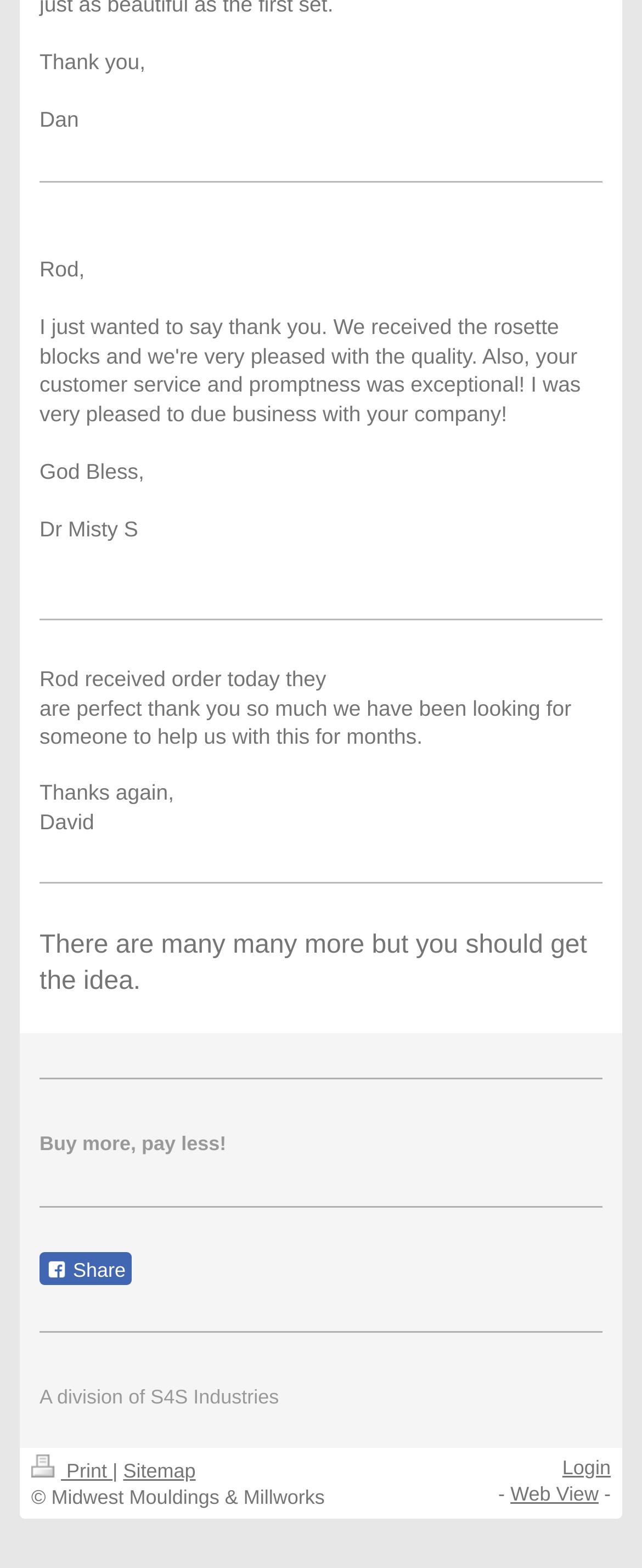Locate the bounding box of the UI element with the following description: "2021".

None